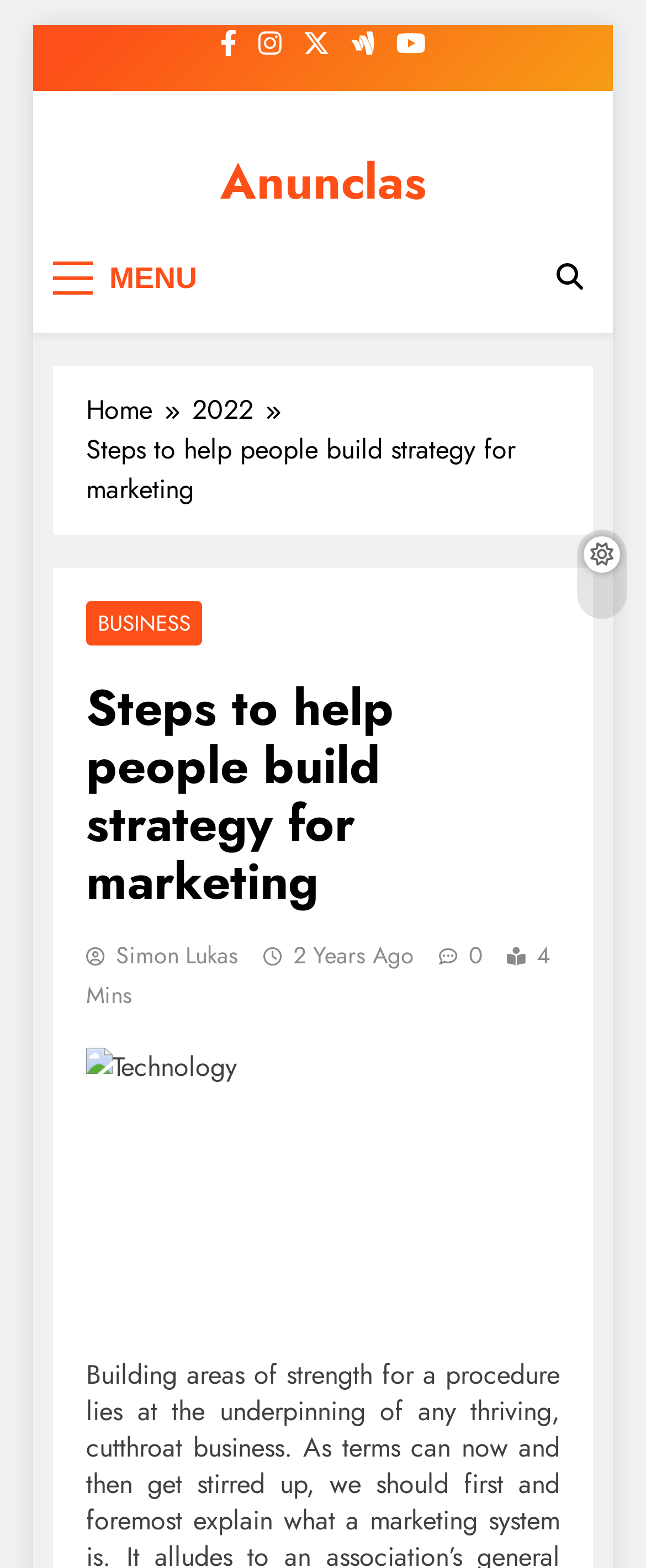Provide a brief response in the form of a single word or phrase:
How long does it take to read the article?

4 Mins